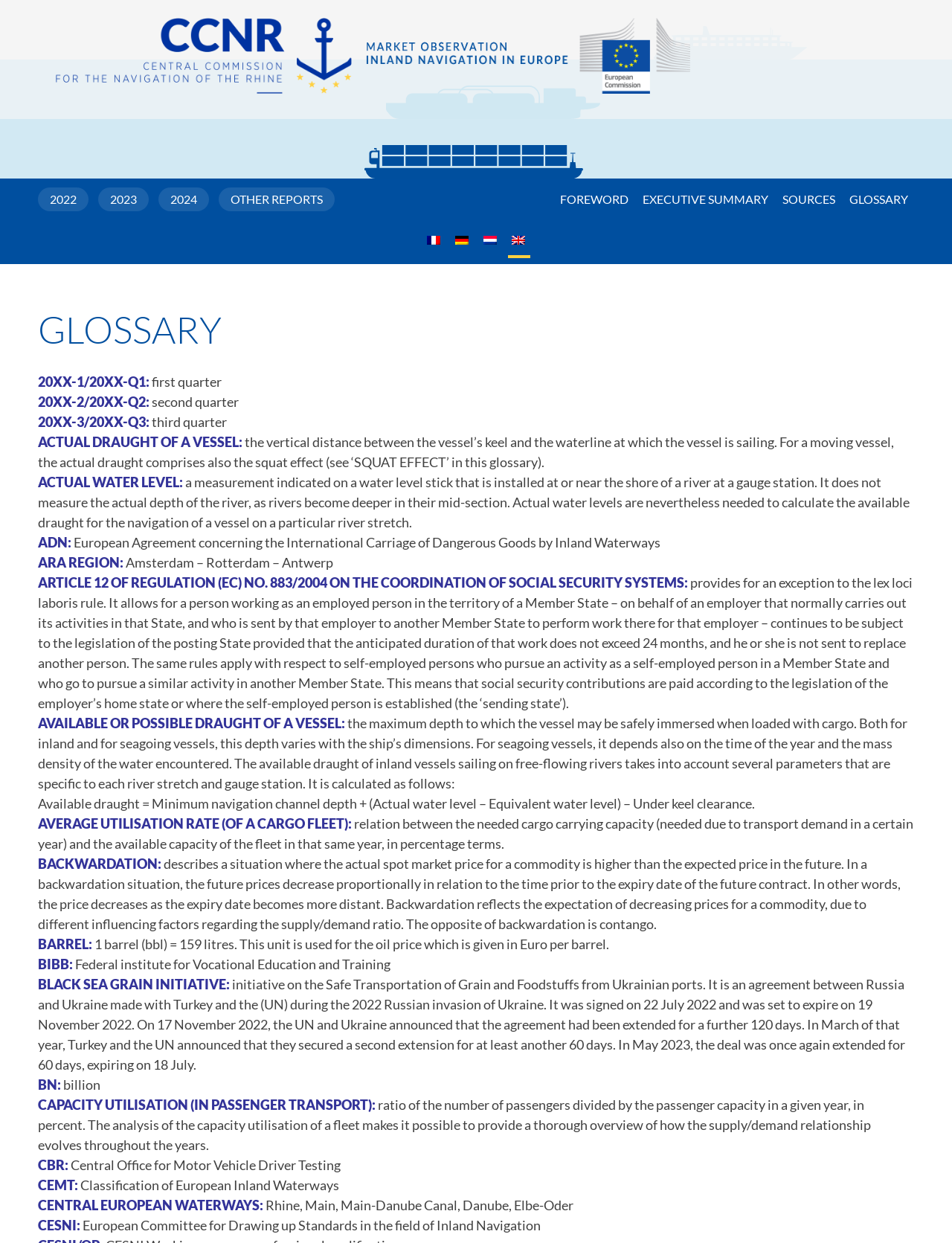Please find the bounding box coordinates of the element's region to be clicked to carry out this instruction: "view the 'GLOSSARY' page".

[0.886, 0.153, 0.96, 0.168]